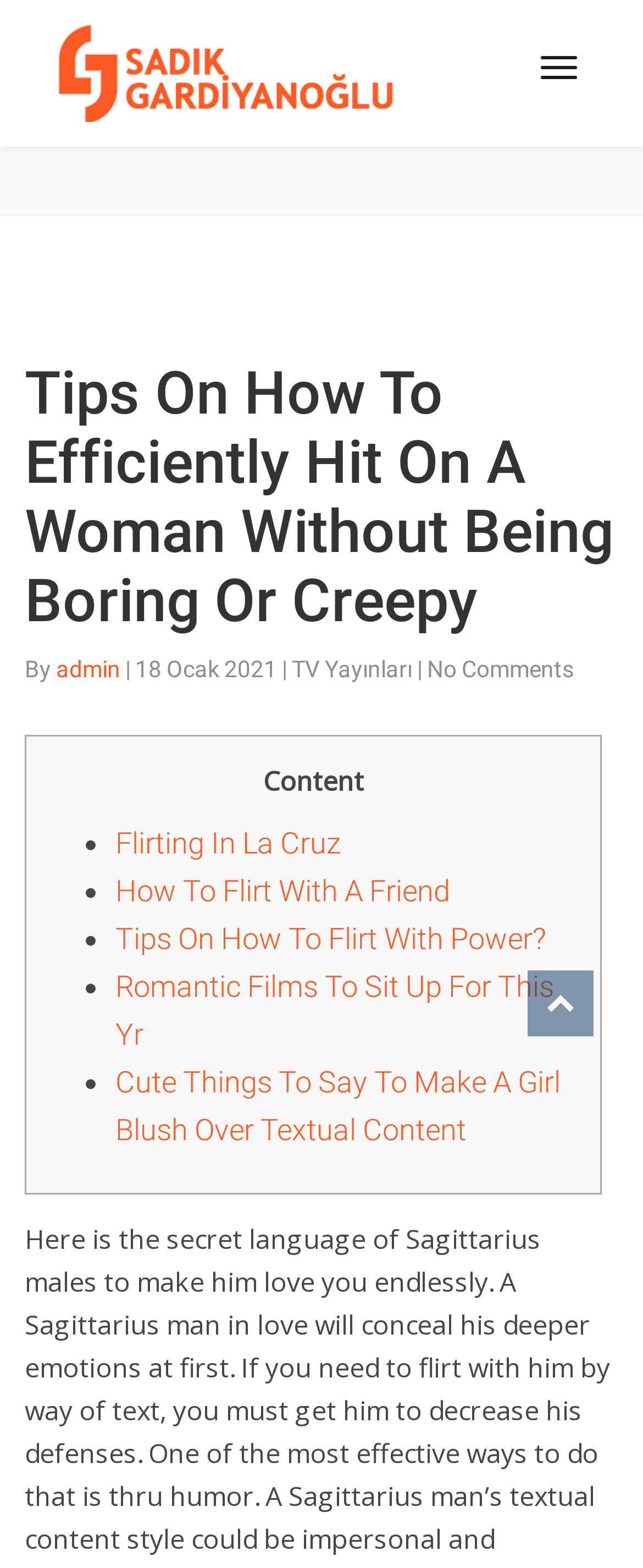Generate a comprehensive description of the webpage content.

This webpage is about flirting and relationships, with a focus on tips and advice. At the top, there is a navigation bar with a button on the right side. Below the navigation bar, the title "Sadık Gardiyanoğlu" is displayed prominently, accompanied by an image of the same name. 

Underneath the title, there is a heading that reads "Tips On How To Efficiently Hit On A Woman Without Being Boring Or Creepy". This heading is followed by the author's name, "admin", and the date "18 Ocak 2021". There are also links to "TV Yayınları" and "No Comments" on the same line.

The main content of the webpage is organized in a table layout, with a heading that says "Content". Below this heading, there is a list of five links, each preceded by a bullet point. The links are titled "Flirting In La Cruz", "How To Flirt With A Friend", "Tips On How To Flirt With Power?", "Romantic Films To Sit Up For This Yr", and "Cute Things To Say To Make A Girl Blush Over Textual Content". These links appear to be related to the topic of flirting and relationships, and may provide additional tips and advice.